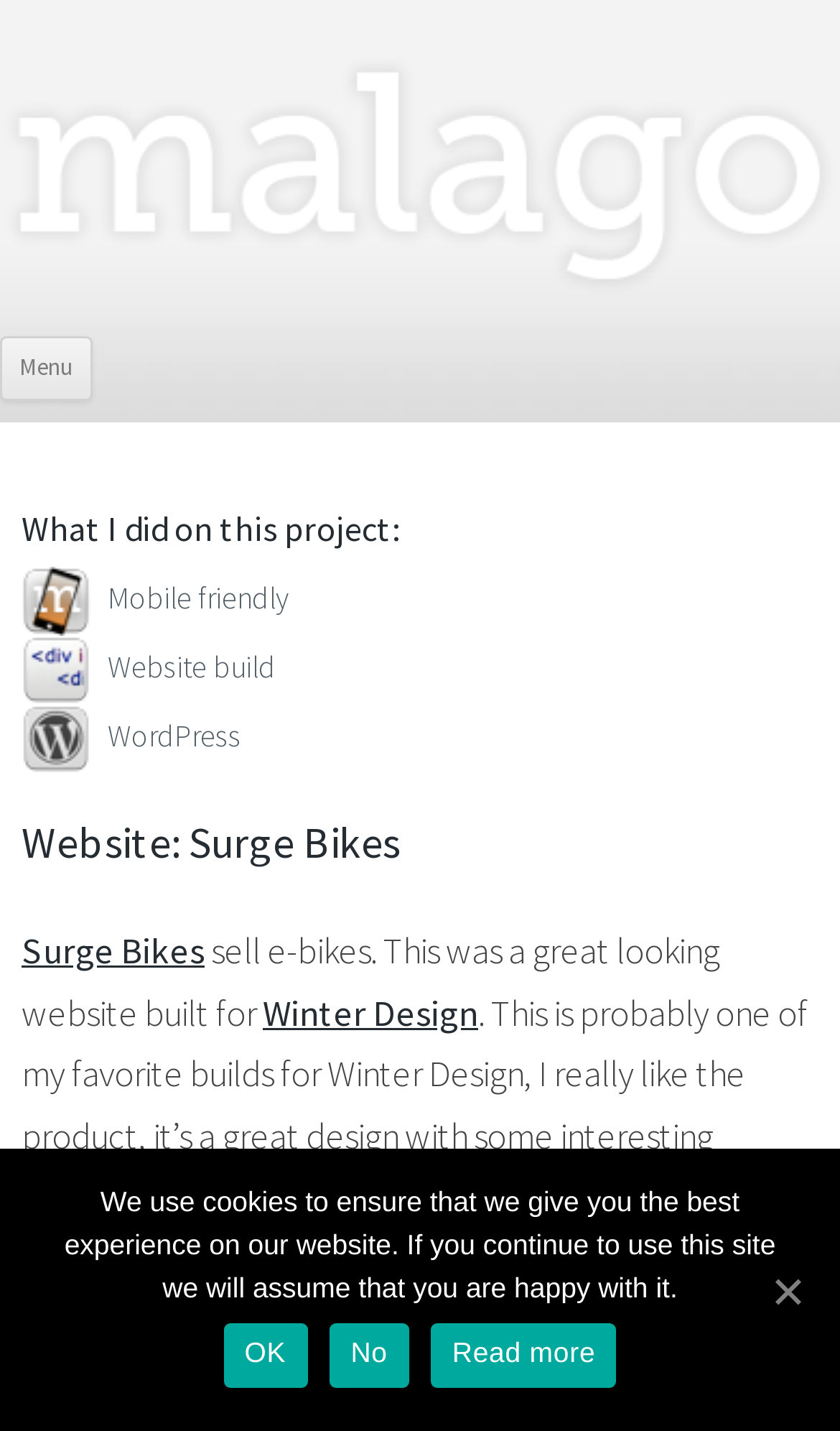Describe all the significant parts and information present on the webpage.

The webpage is about Surge Bikes, with a logo image of "Malago Ltd" at the top left corner. Below the logo, there is a "Menu" heading, followed by a "Skip To Content" link. 

On the main content area, there is a heading "What I did on this project:" followed by a series of images and text descriptions. The images are numbered from "22" to "8", and the text descriptions include "Mobile friendly", "Website build", and "WordPress". 

Below these images and text, there is a header section with a heading "Website: Surge Bikes" and a link to "Surge Bikes". The text "sell e-bikes. This was a great looking website built for" is followed by a link to "Winter Design". 

There is a long paragraph of text describing the project, mentioning the client's access to fabulous photography and the design challenges. The paragraph is followed by a heading "The homepage:". 

At the bottom of the page, there is a "Cookie Notice" banner with a text description and three links: "OK", "No", and "Read more". There is also an empty link at the bottom right corner of the page.